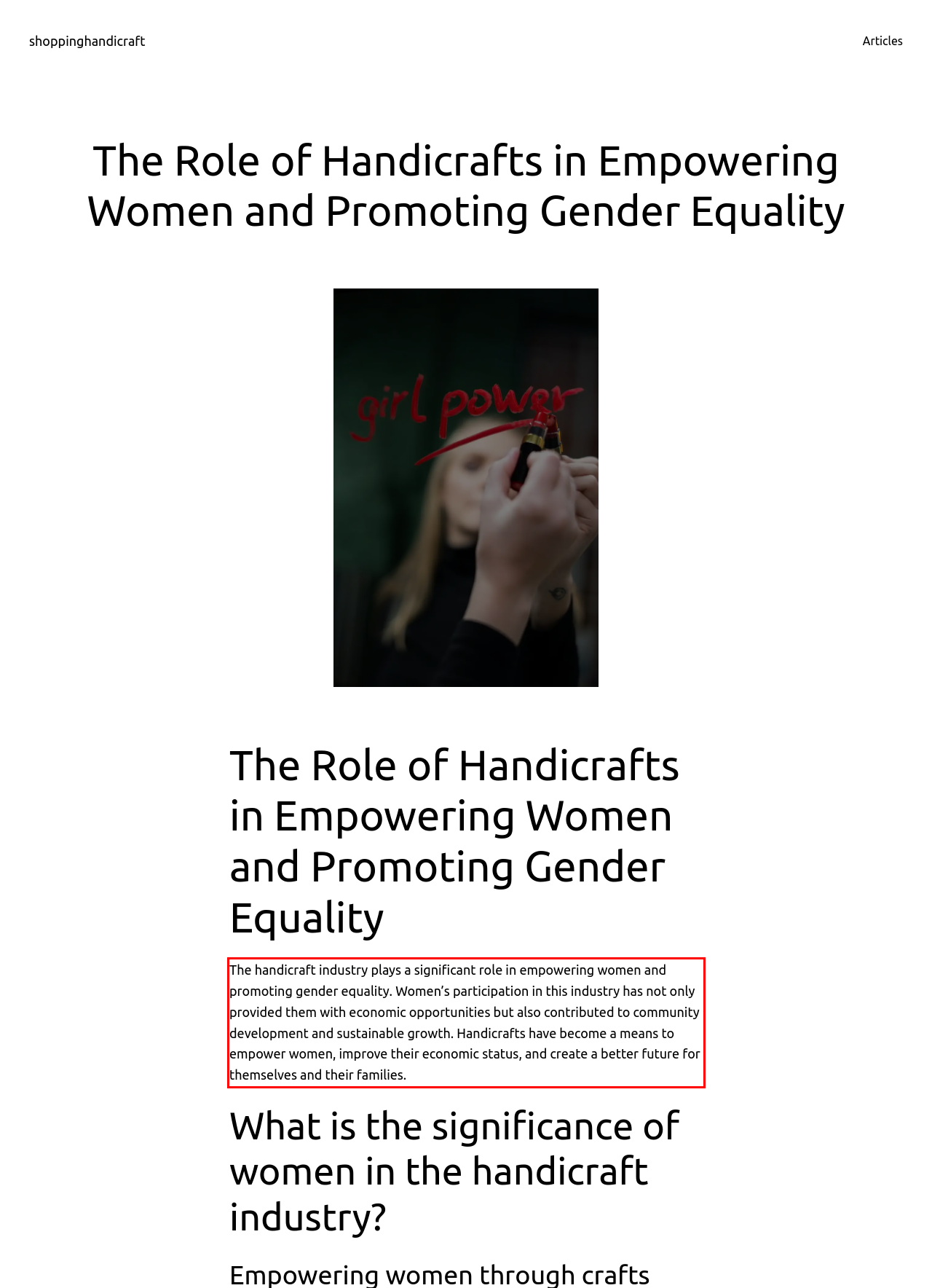Please extract the text content within the red bounding box on the webpage screenshot using OCR.

The handicraft industry plays a significant role in empowering women and promoting gender equality. Women’s participation in this industry has not only provided them with economic opportunities but also contributed to community development and sustainable growth. Handicrafts have become a means to empower women, improve their economic status, and create a better future for themselves and their families.